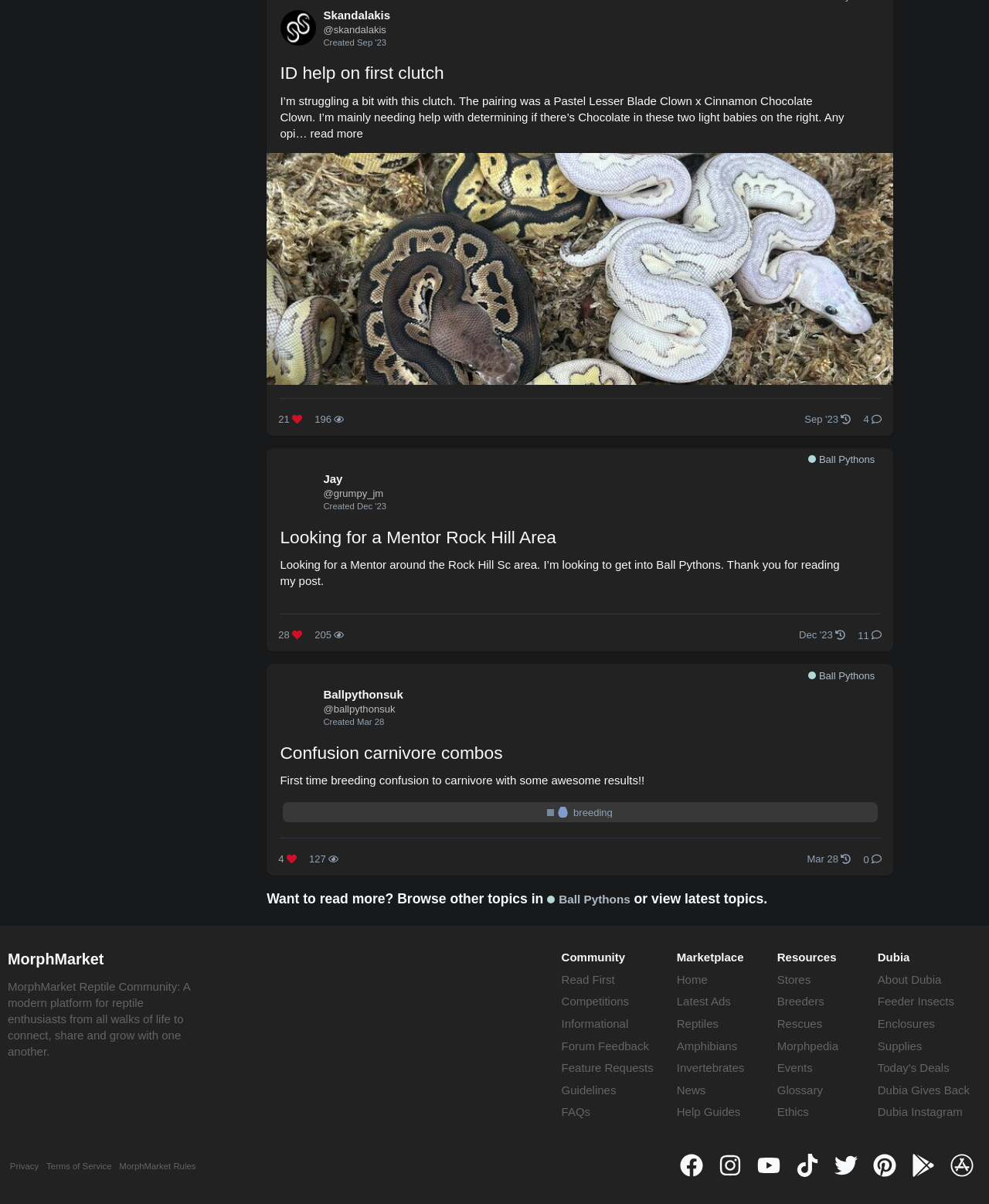Please answer the following question using a single word or phrase: 
How many replies does the topic 'Looking for a Mentor Rock Hill Area' have?

11